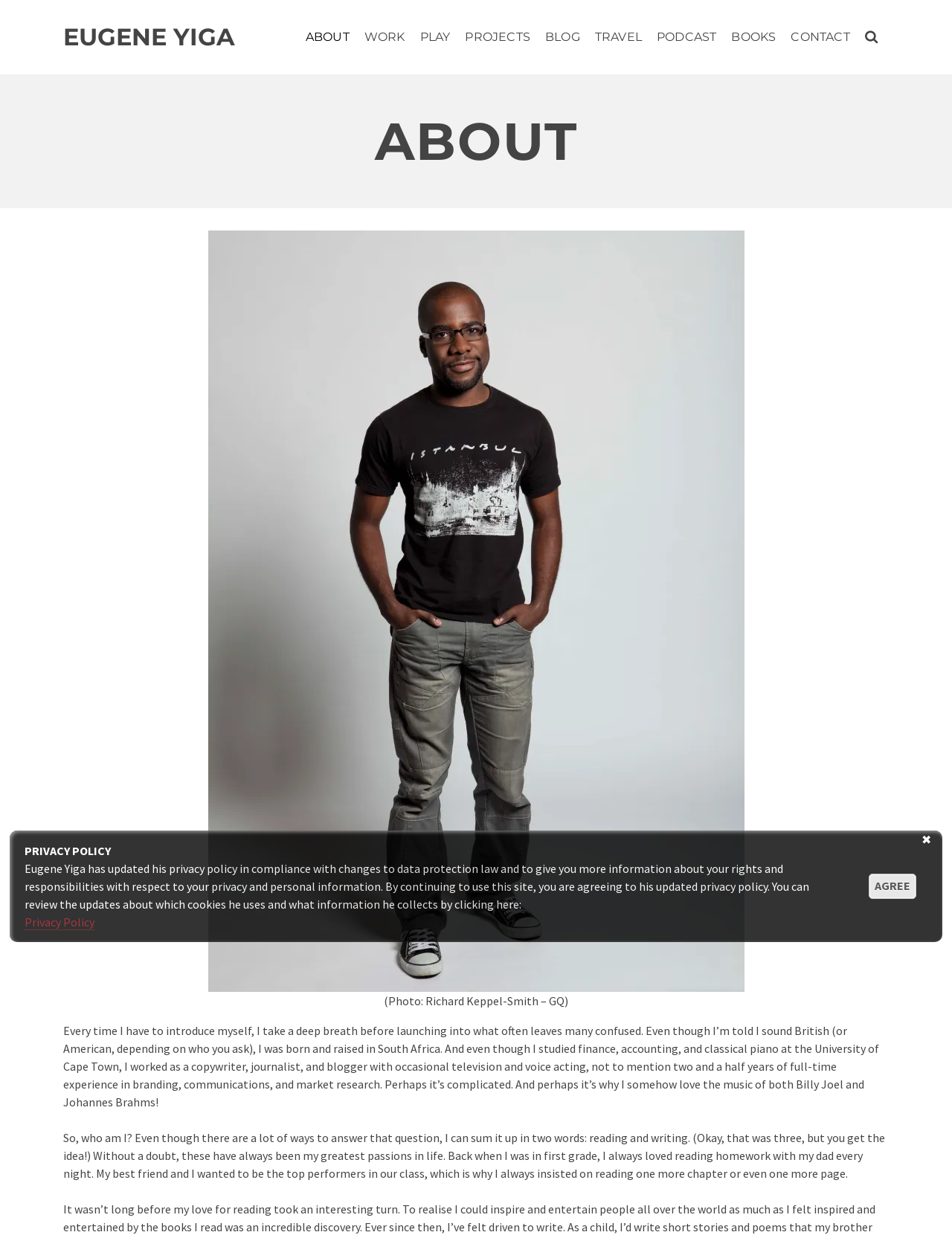Please identify the bounding box coordinates of the element's region that needs to be clicked to fulfill the following instruction: "search for something". The bounding box coordinates should consist of four float numbers between 0 and 1, i.e., [left, top, right, bottom].

[0.901, 0.016, 0.934, 0.044]